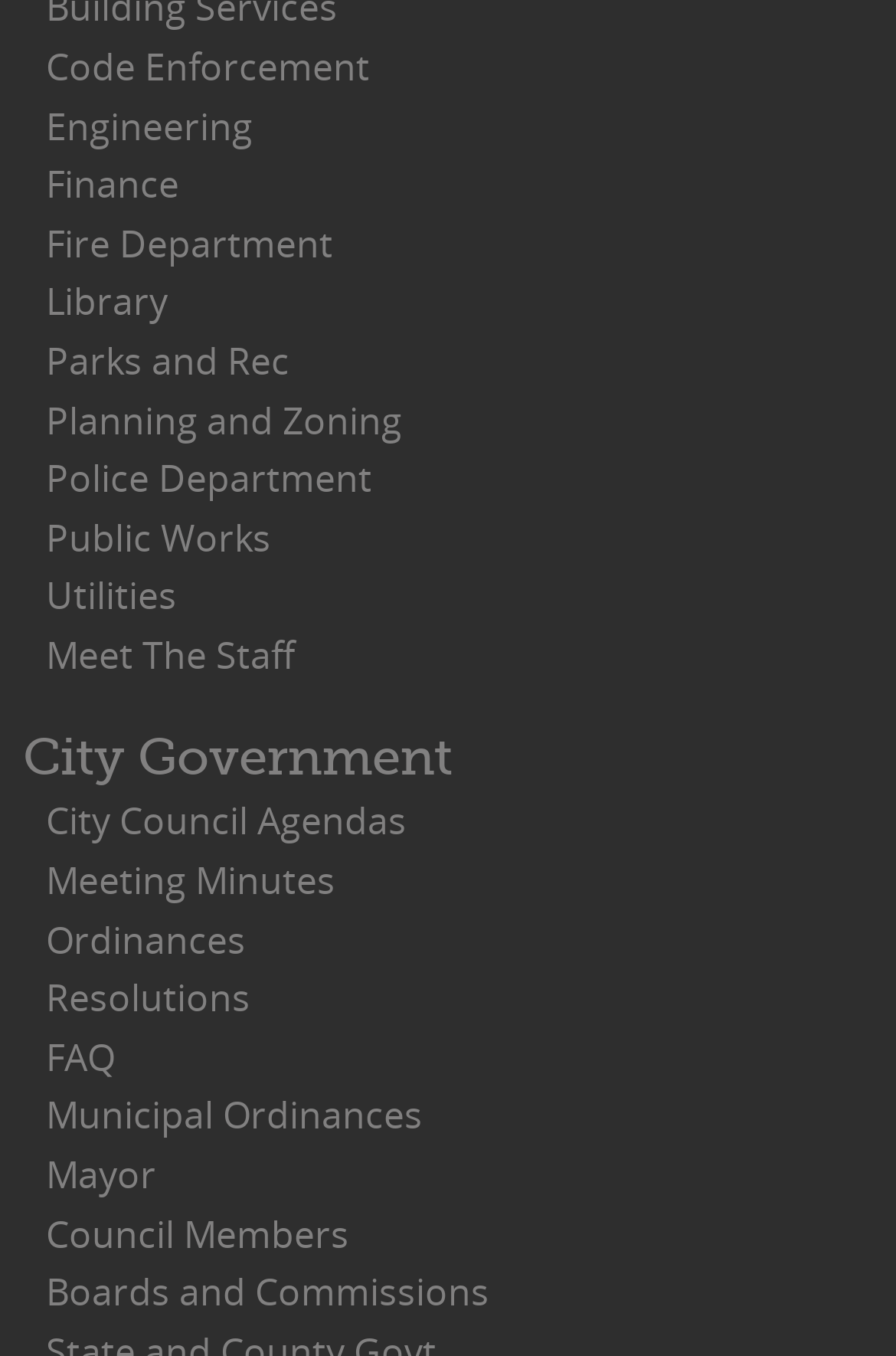Identify the bounding box for the element characterized by the following description: "Finance".

[0.051, 0.117, 0.2, 0.155]